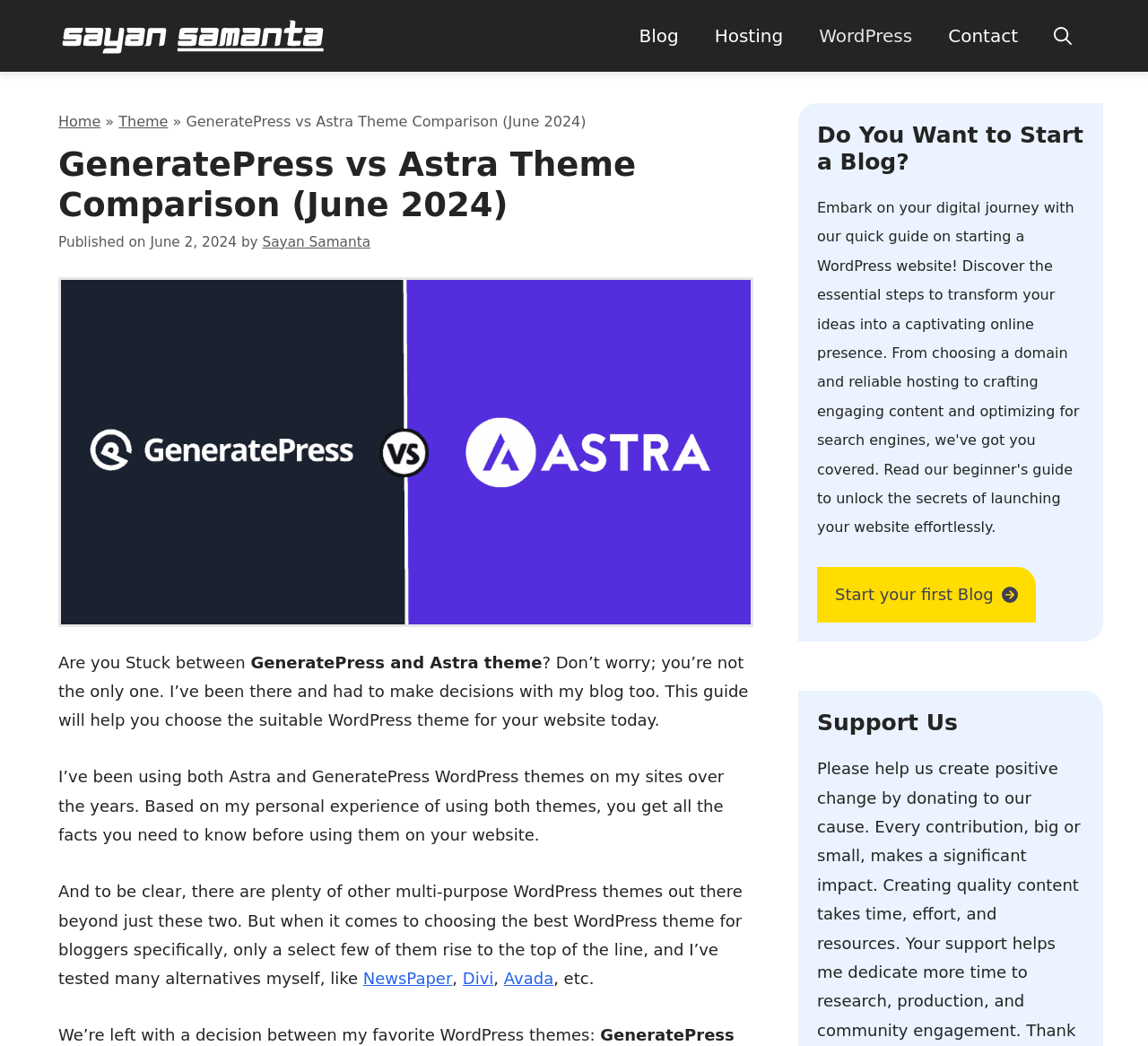Pinpoint the bounding box coordinates of the area that should be clicked to complete the following instruction: "Start your first blog". The coordinates must be given as four float numbers between 0 and 1, i.e., [left, top, right, bottom].

[0.712, 0.542, 0.902, 0.595]